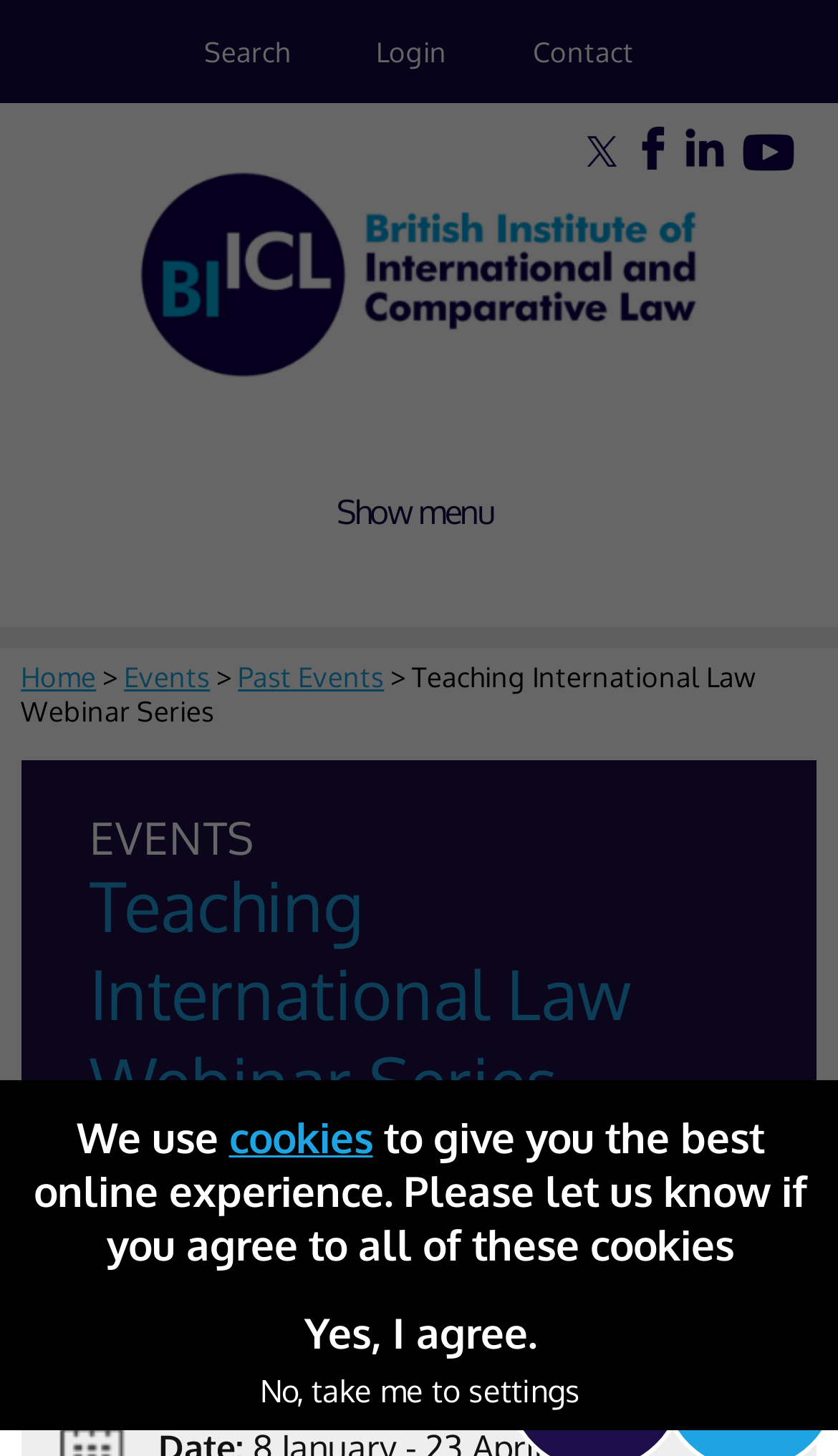Predict the bounding box for the UI component with the following description: "Centre for Comparative Law".

[0.025, 0.871, 0.489, 0.894]